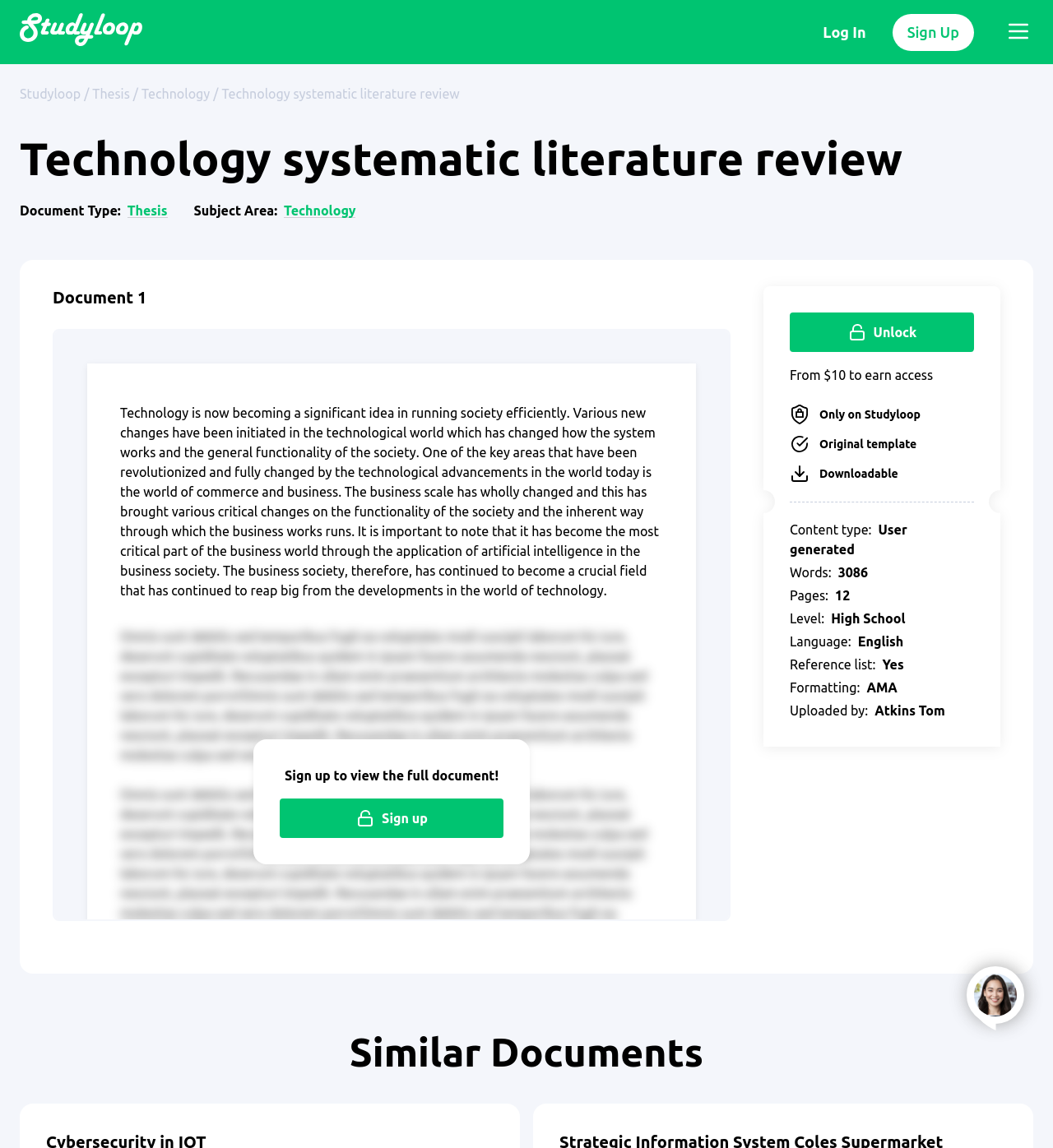Explain the contents of the webpage comprehensively.

This webpage appears to be a document preview page, specifically a thesis example on the topic of technology systematic literature review. 

At the top left corner, there is a logo with a link and an image, followed by the website's name "A-Plus Homework Help" and a subtitle "For College Students". On the top right corner, there are two buttons, "Log In" and "Sign Up", and a menu button that expands to reveal a navigation menu with links to "Studyloop", "Thesis", "Technology", and "Technology systematic literature review".

Below the navigation menu, there is a heading that reads "Technology systematic literature review". Underneath, there are two sections: "Document Type" with a link to "Thesis", and "Subject Area" with a link to "Technology". 

The main content of the page is a preview of the thesis document, which discusses how technology has become a significant idea in running society efficiently, and how it has revolutionized the world of commerce and business. The text is quite lengthy and takes up most of the page.

Below the document preview, there is a call-to-action button "Sign up to view the full document!" and a "Sign up" button. On the right side, there is a section with information about the document, including the price to unlock it, the content type, word count, page count, level, language, and reference list. 

At the very bottom of the page, there is a heading "Similar Documents" and a chat button with an image.